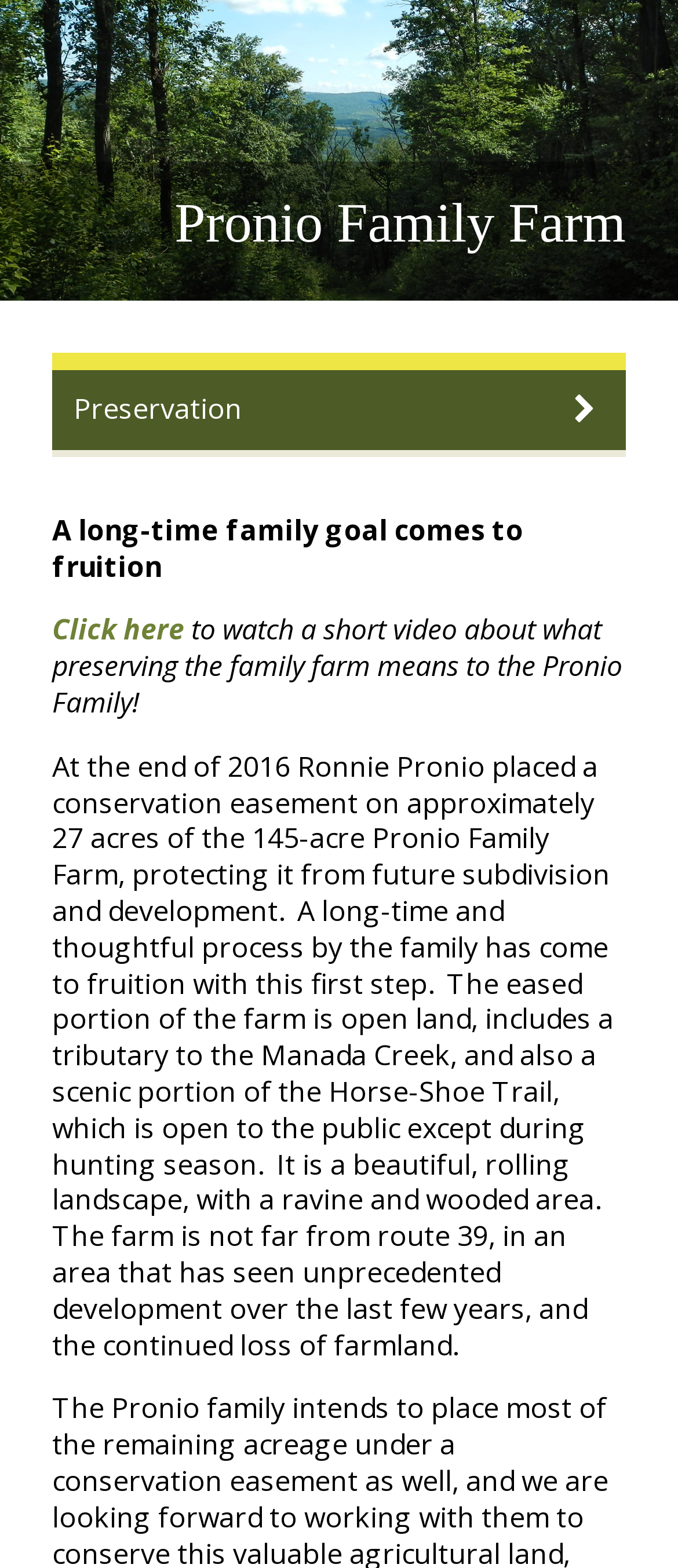Using the element description provided, determine the bounding box coordinates in the format (top-left x, top-left y, bottom-right x, bottom-right y). Ensure that all values are floating point numbers between 0 and 1. Element description: Photo Credits

[0.0, 0.291, 1.0, 0.341]